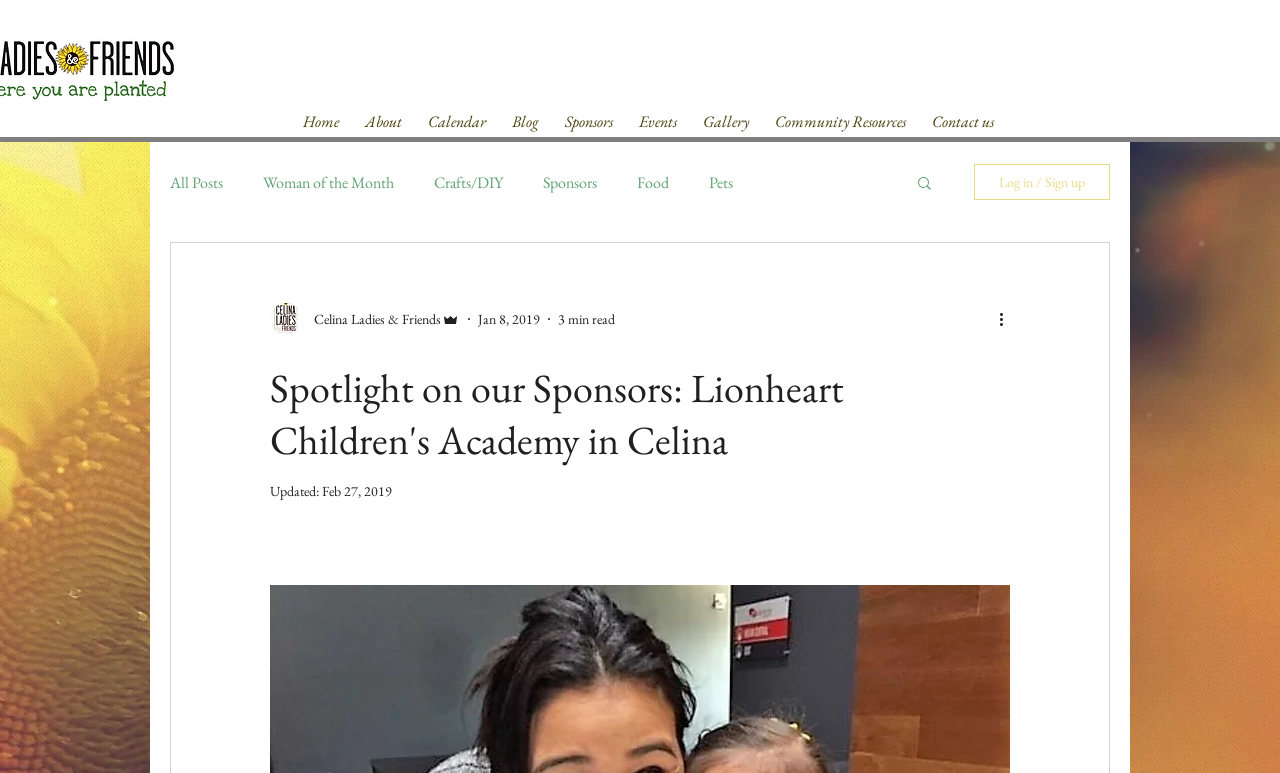Please identify the bounding box coordinates of the element I should click to complete this instruction: 'Read the blog post about Lionheart Children's Academy in Celina'. The coordinates should be given as four float numbers between 0 and 1, like this: [left, top, right, bottom].

[0.211, 0.468, 0.789, 0.603]